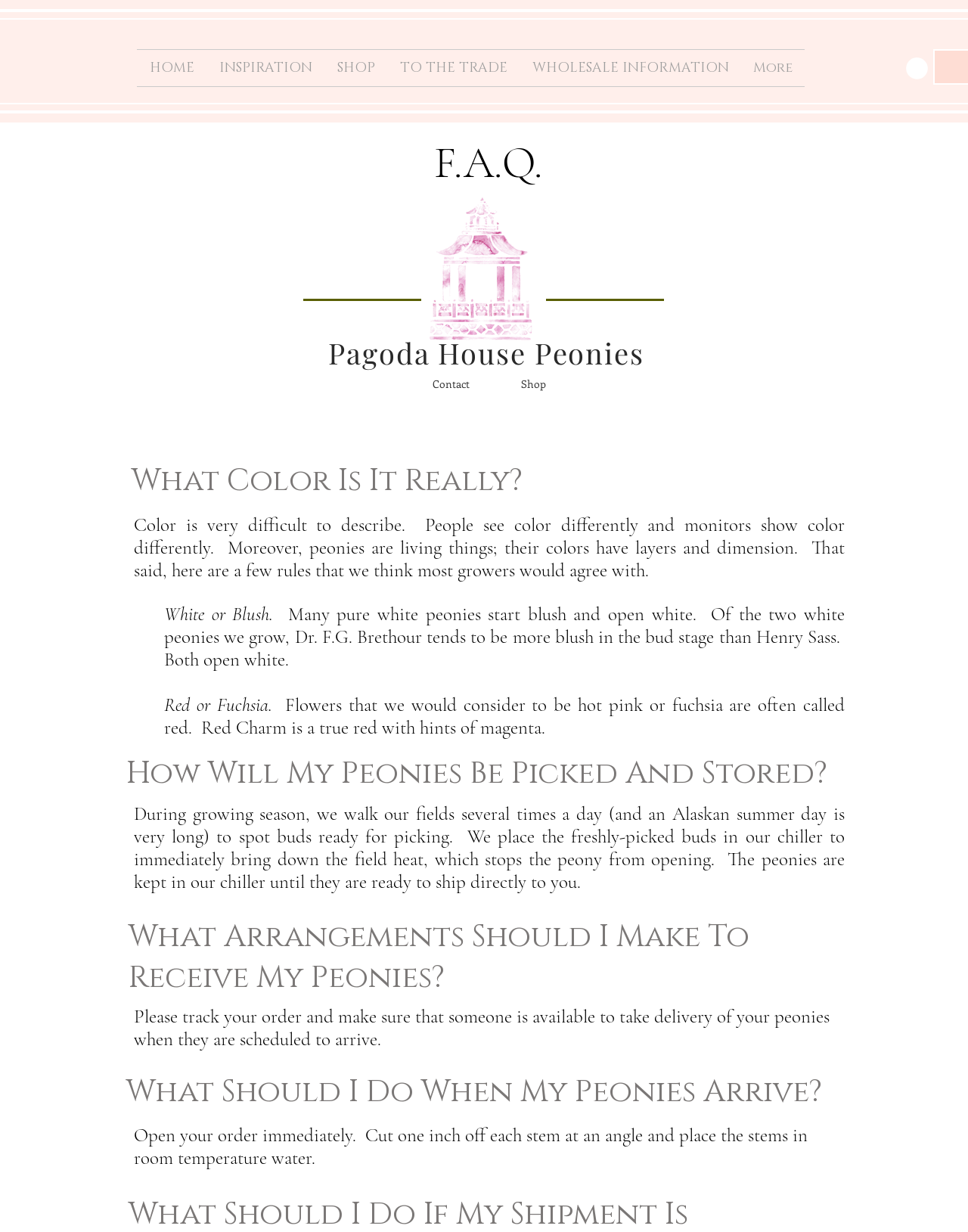What is the name of the peony business?
Please answer the question with a detailed and comprehensive explanation.

The name of the peony business can be found in the heading element 'Pagoda House Peonies' which is a child element of the root element 'F.A.Q. | Pagoda House Peonies'.